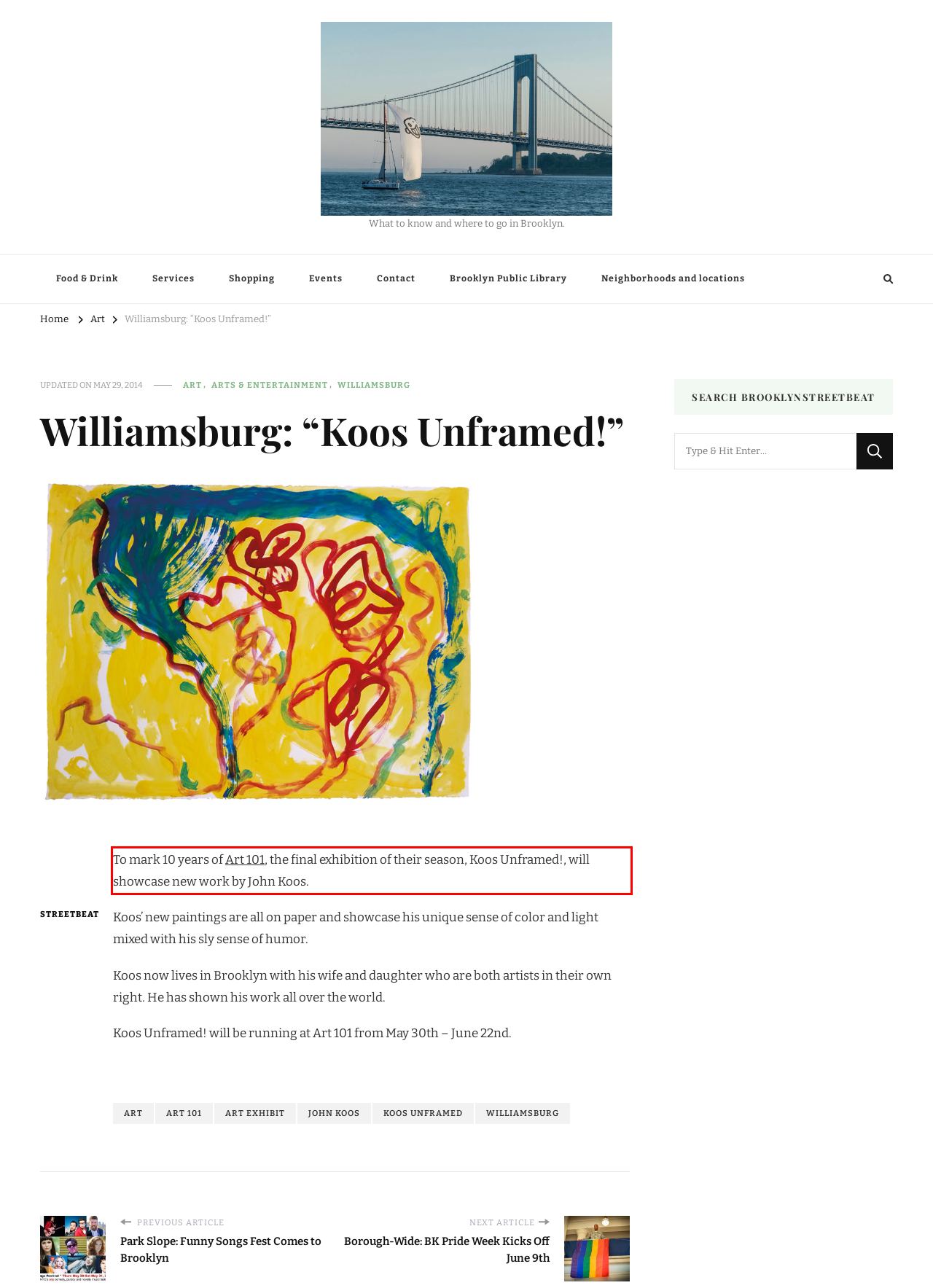You are provided with a screenshot of a webpage that includes a UI element enclosed in a red rectangle. Extract the text content inside this red rectangle.

To mark 10 years of Art 101, the final exhibition of their season, Koos Unframed!, will showcase new work by John Koos.